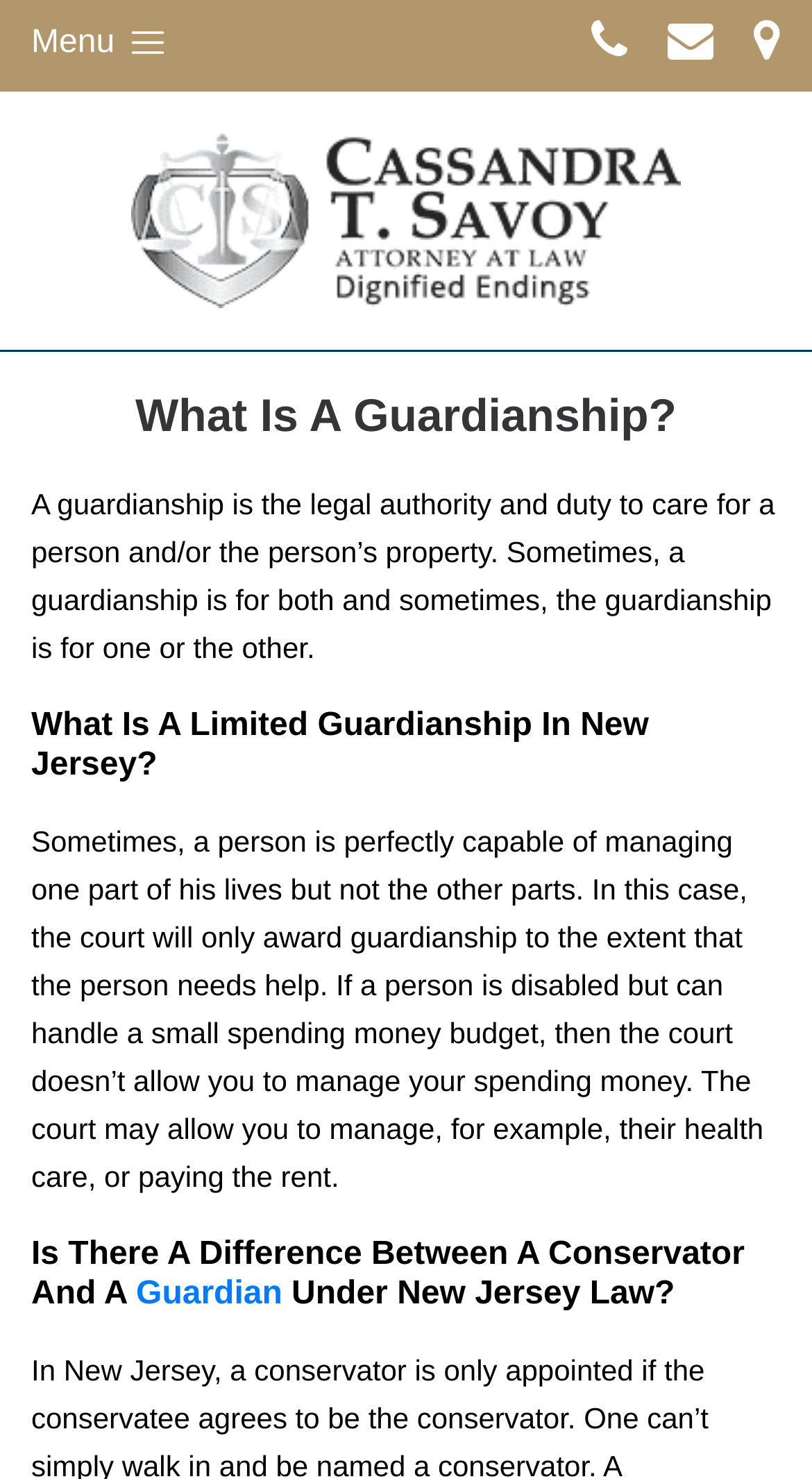What is a guardianship?
Provide a well-explained and detailed answer to the question.

According to the webpage, a guardianship is defined as the legal authority and duty to care for a person and/or the person's property. This information is obtained from the StaticText element with the text 'A guardianship is the legal authority and duty to care for a person and/or the person’s property.'